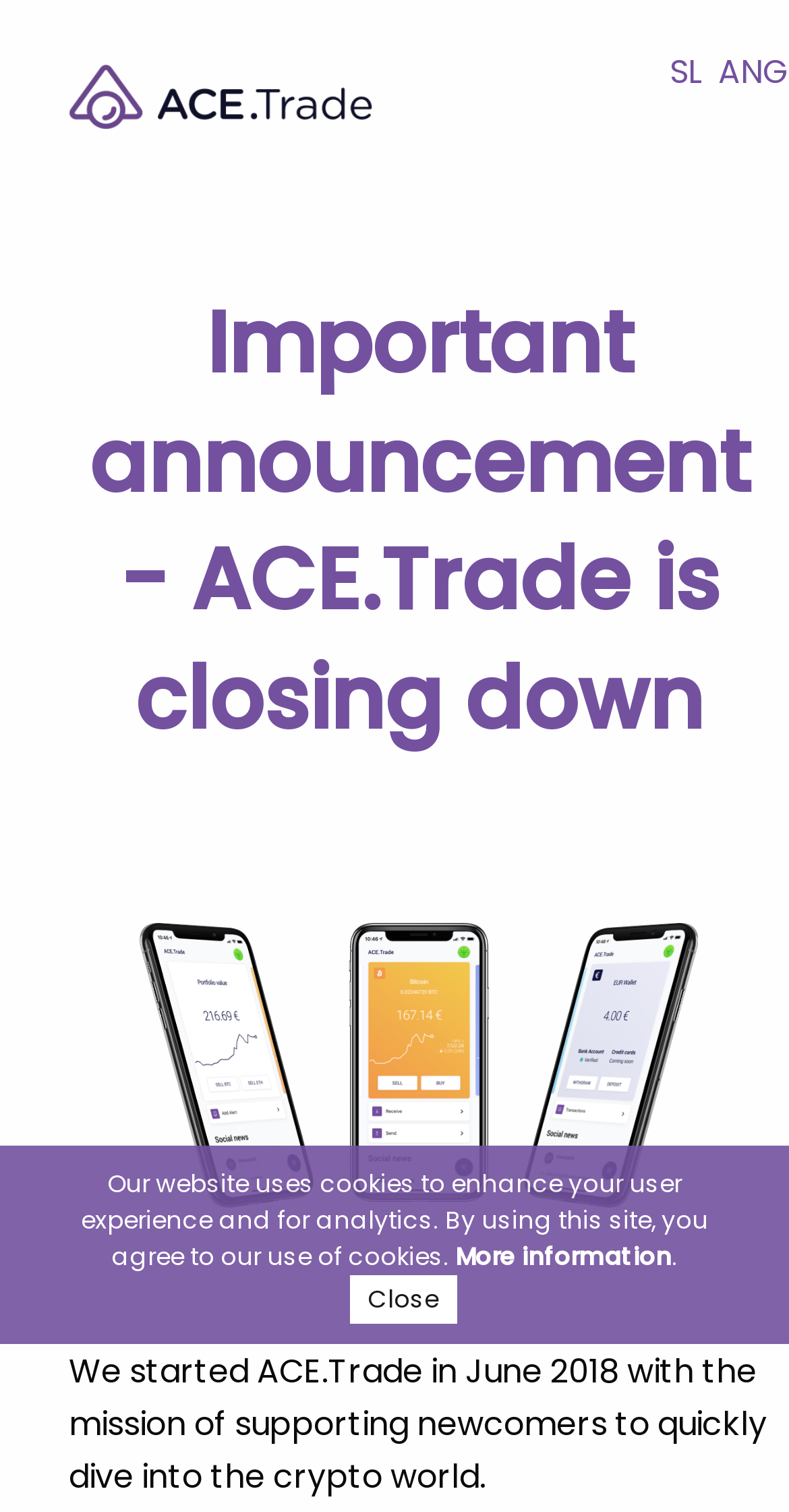From the webpage screenshot, predict the bounding box coordinates (top-left x, top-left y, bottom-right x, bottom-right y) for the UI element described here: ANG

[0.91, 0.032, 1.0, 0.063]